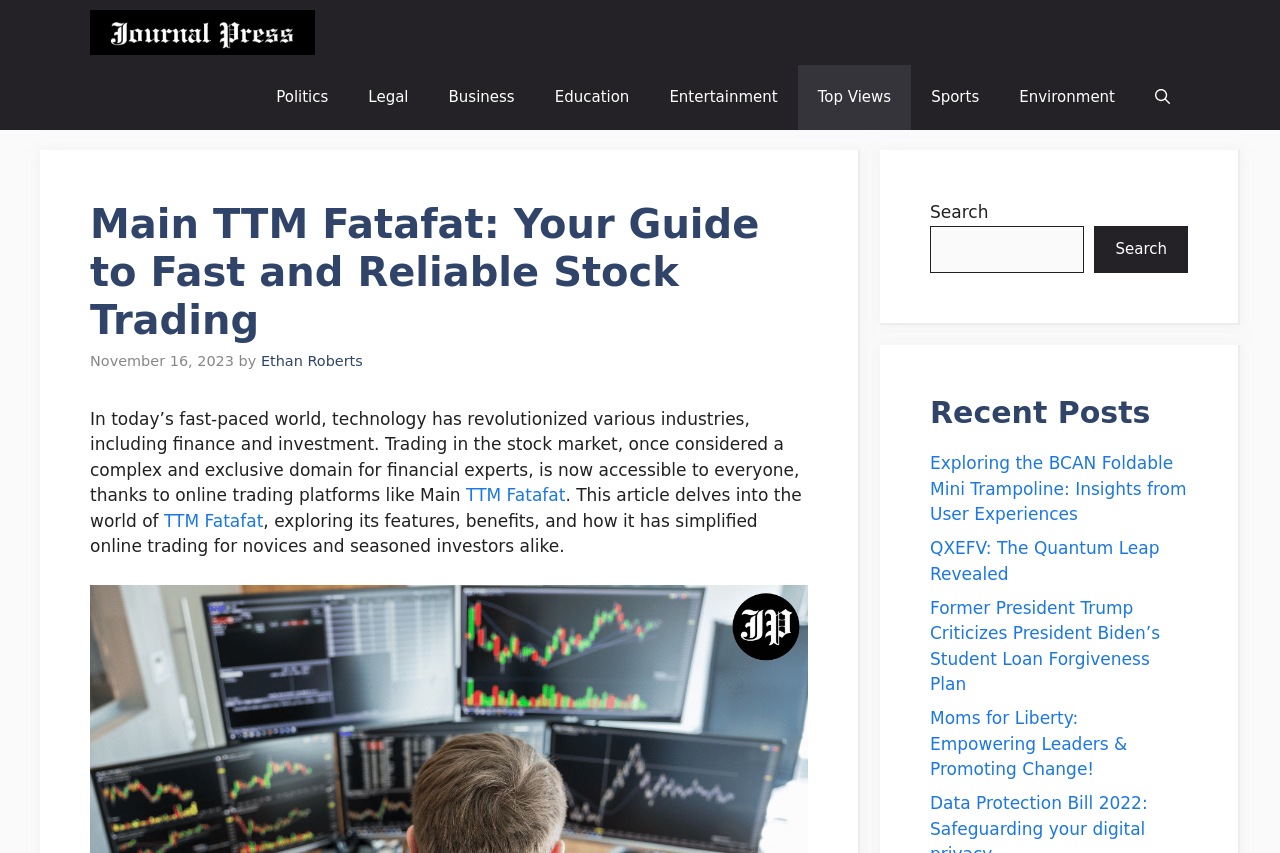Please identify the bounding box coordinates of the element's region that needs to be clicked to fulfill the following instruction: "Sign up for updates". The bounding box coordinates should consist of four float numbers between 0 and 1, i.e., [left, top, right, bottom].

None